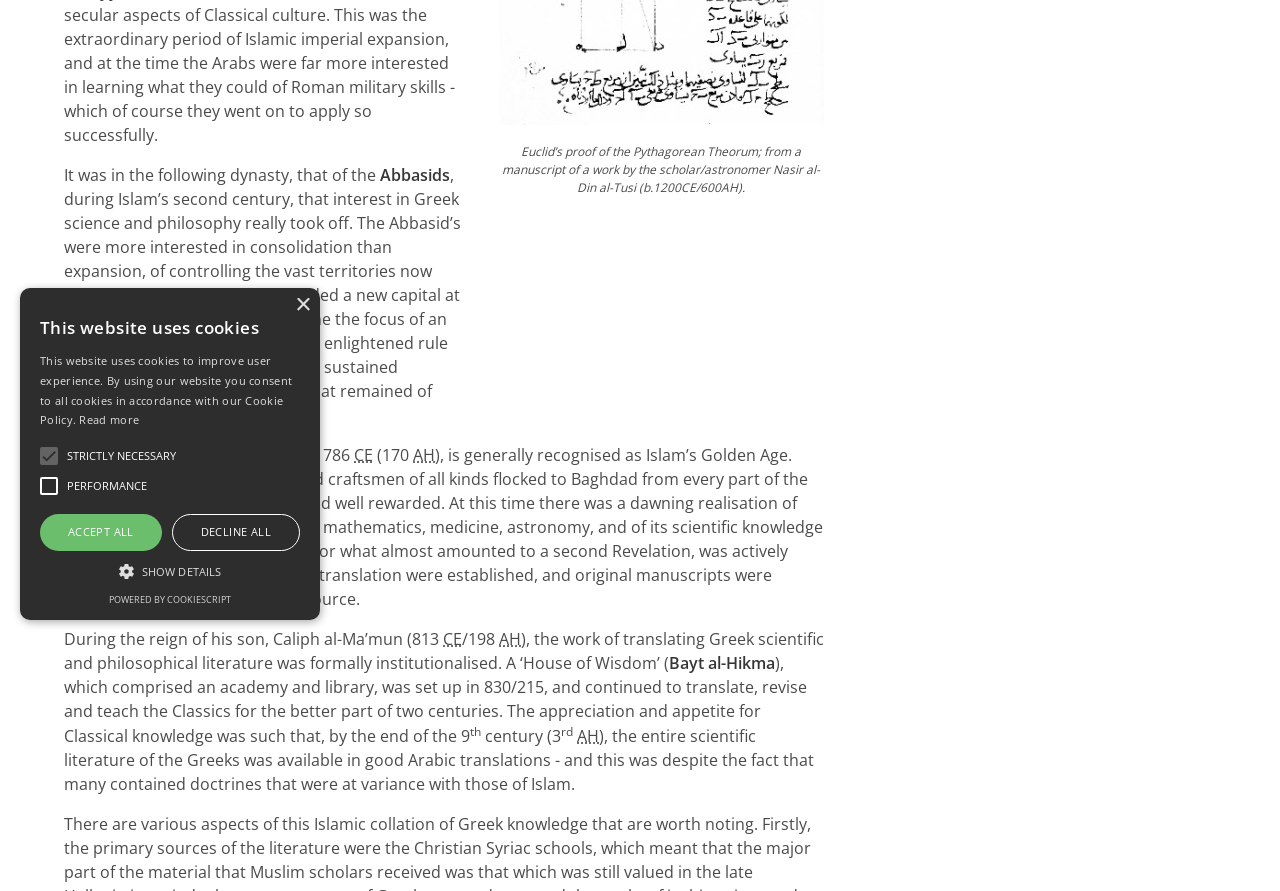Provide the bounding box for the UI element matching this description: "Show details Hide details".

[0.031, 0.629, 0.234, 0.651]